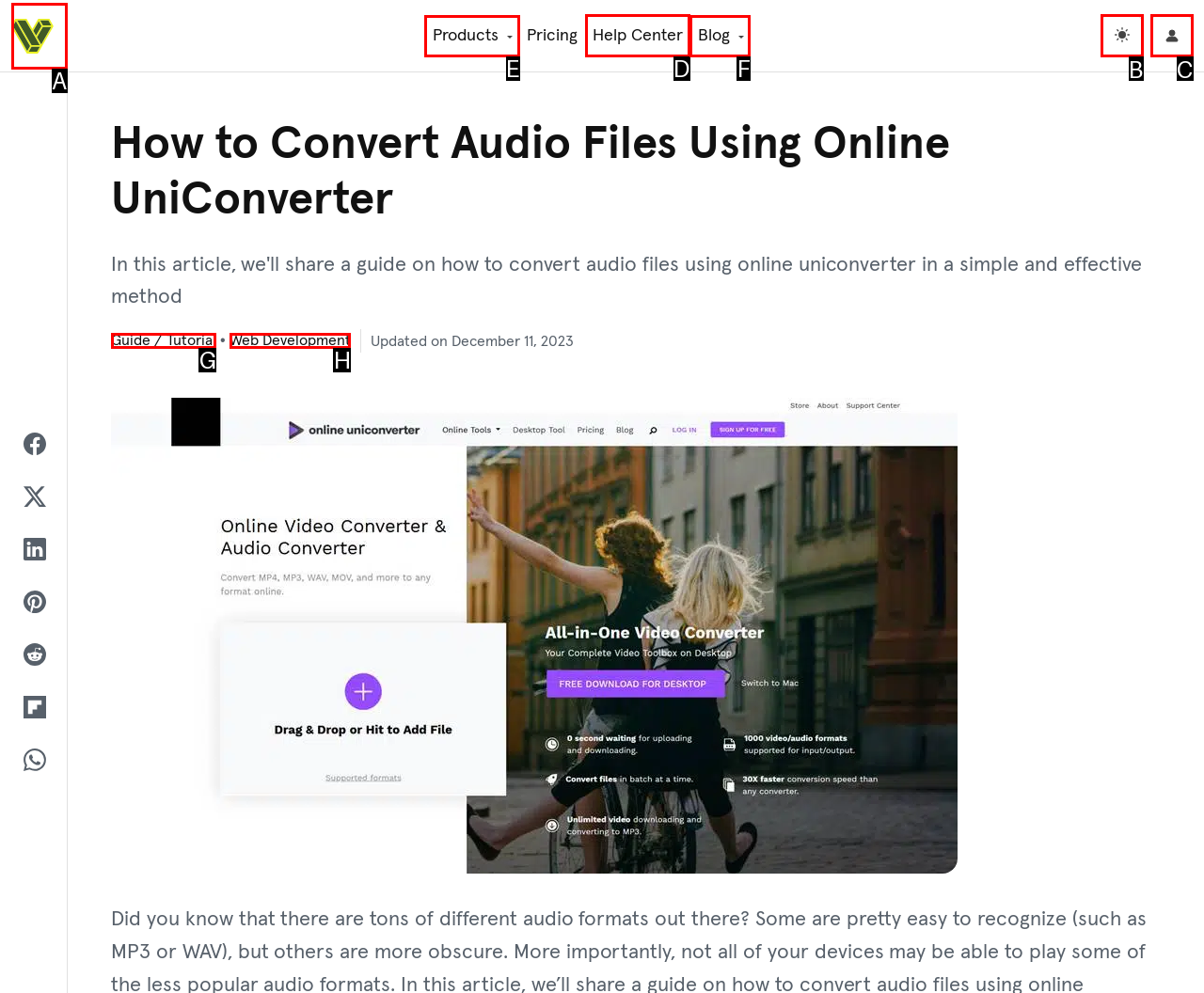Identify the correct letter of the UI element to click for this task: Click on the 'Help Center' link
Respond with the letter from the listed options.

D